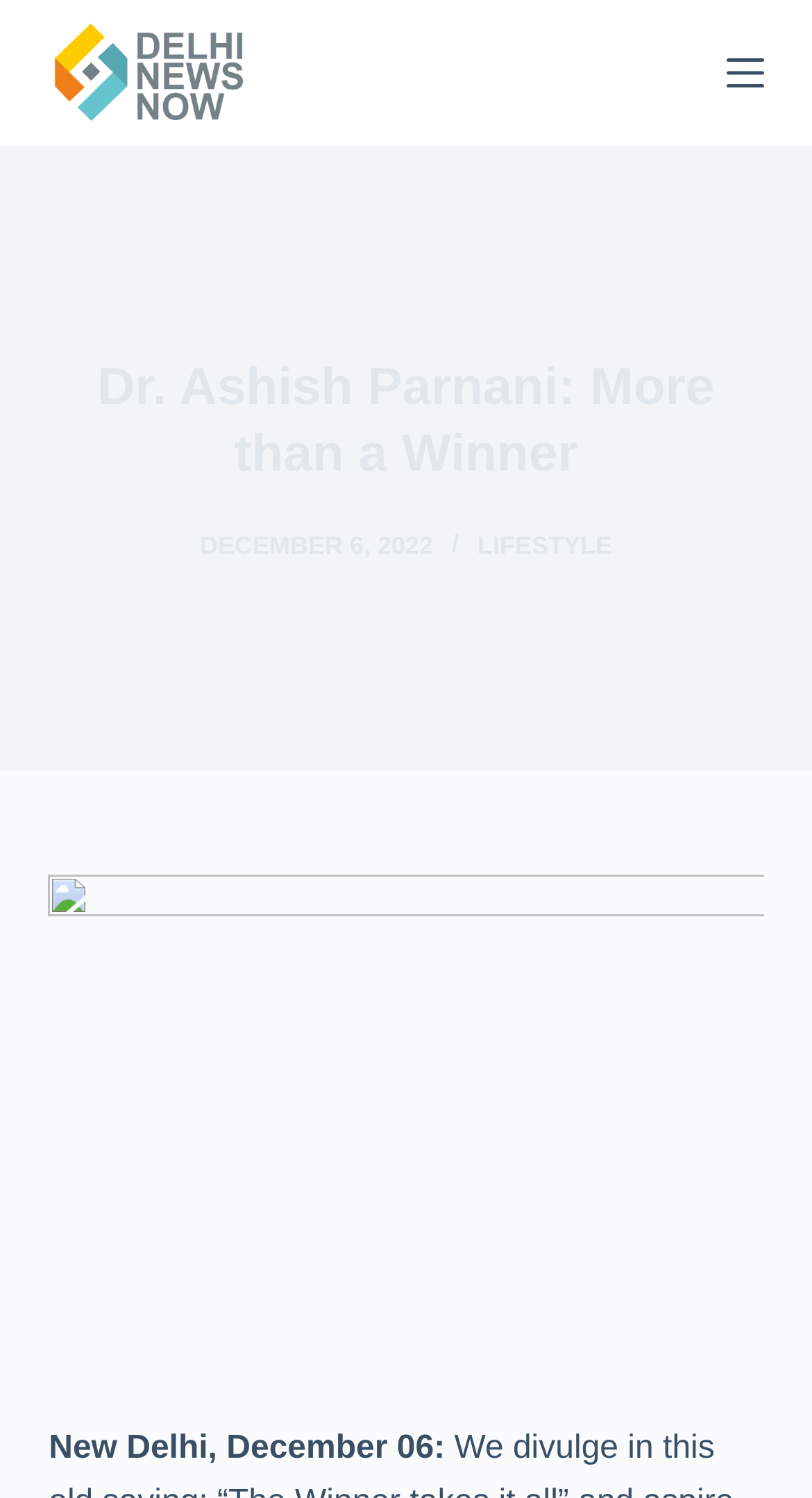What is the name of the person mentioned in the article?
Relying on the image, give a concise answer in one word or a brief phrase.

Dr. Ashish Parnani